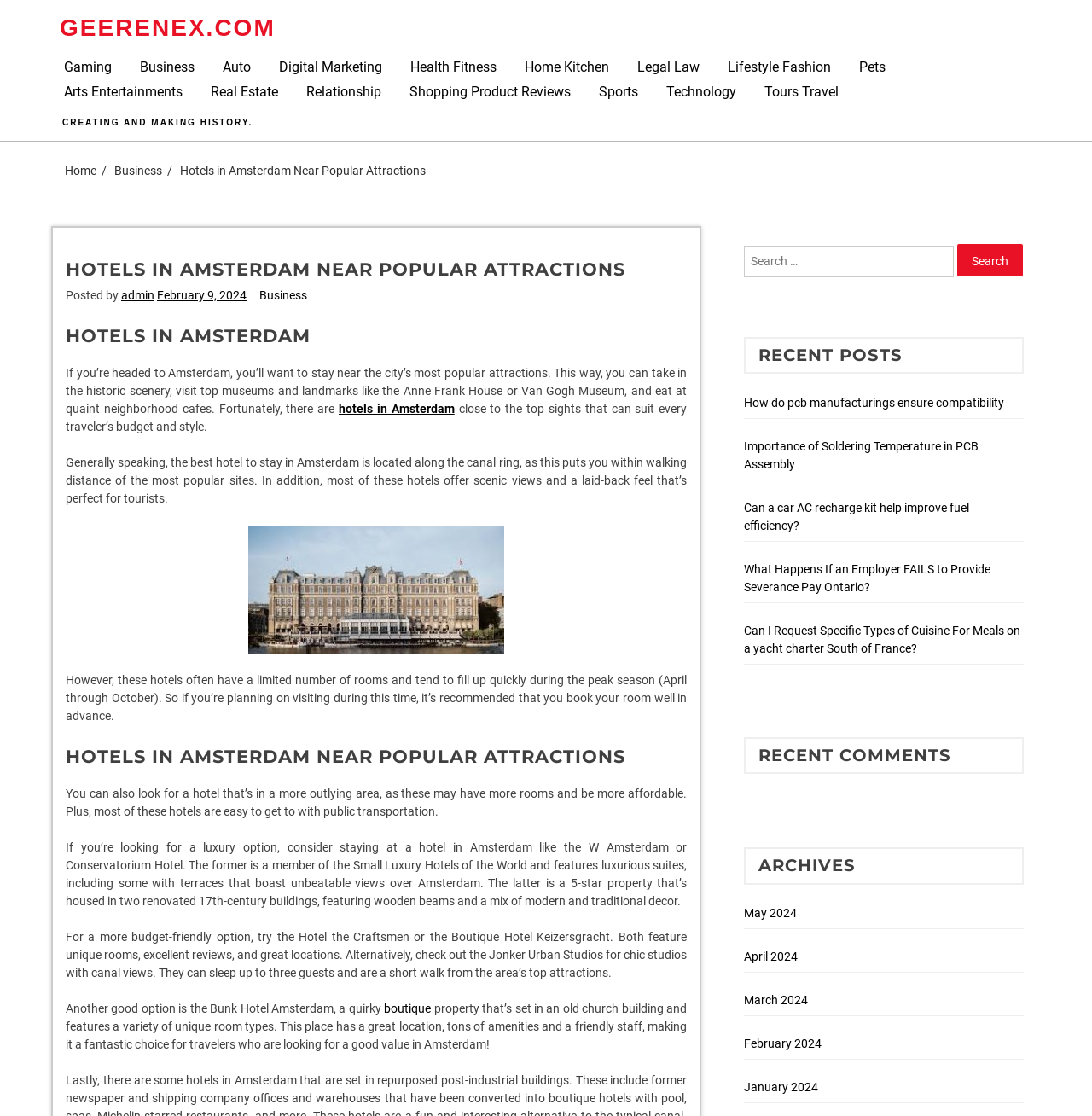Carefully examine the image and provide an in-depth answer to the question: What is the recommended area to stay in Amsterdam?

According to the webpage, the best hotel to stay in Amsterdam is located along the canal ring, as this puts you within walking distance of the most popular sites and offers scenic views and a laid-back feel.